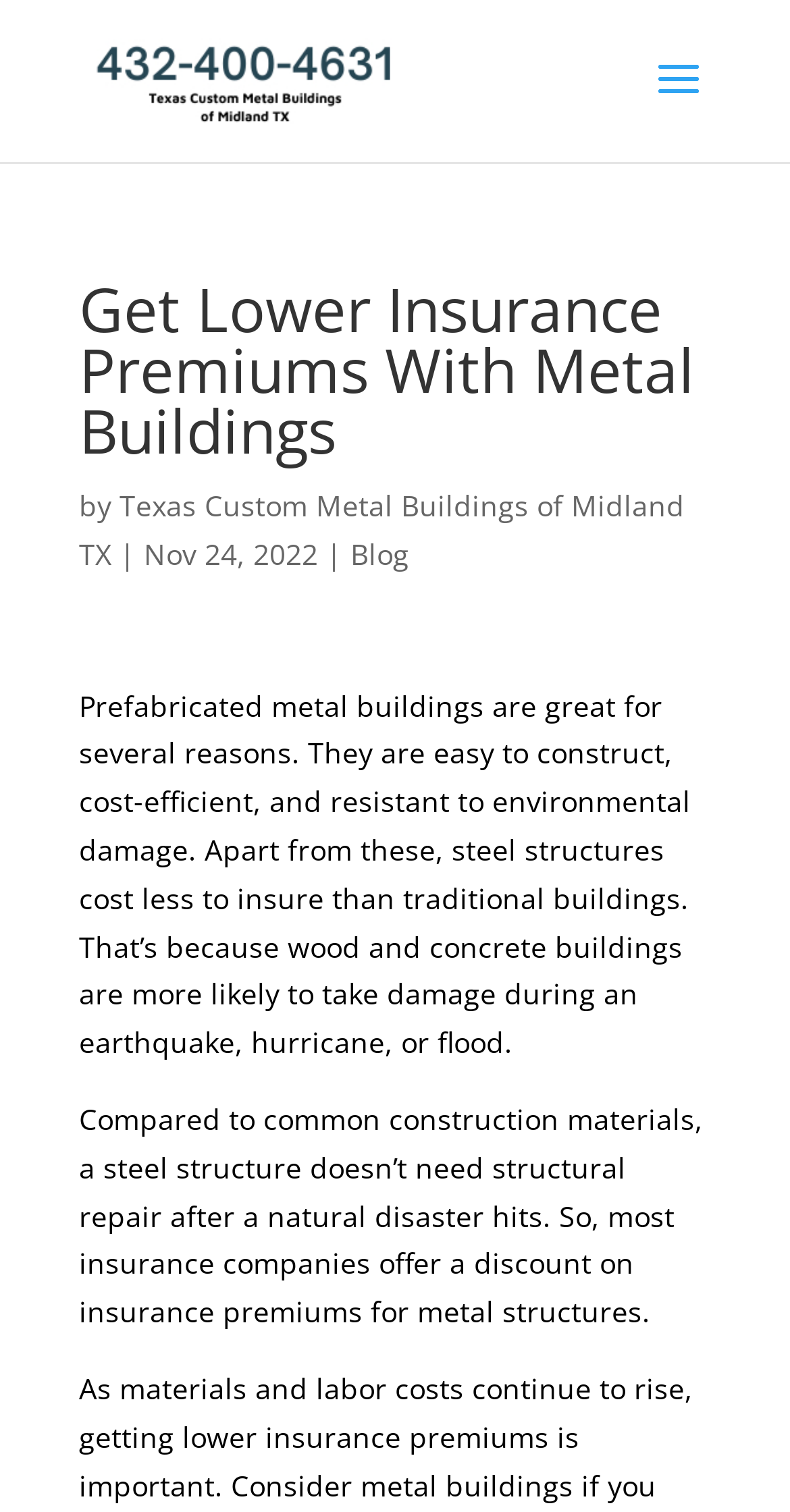When was the blog post published?
Please provide a comprehensive answer based on the information in the image.

The publication date of the blog post is mentioned on the webpage as 'Nov 24, 2022', which is a static text element.